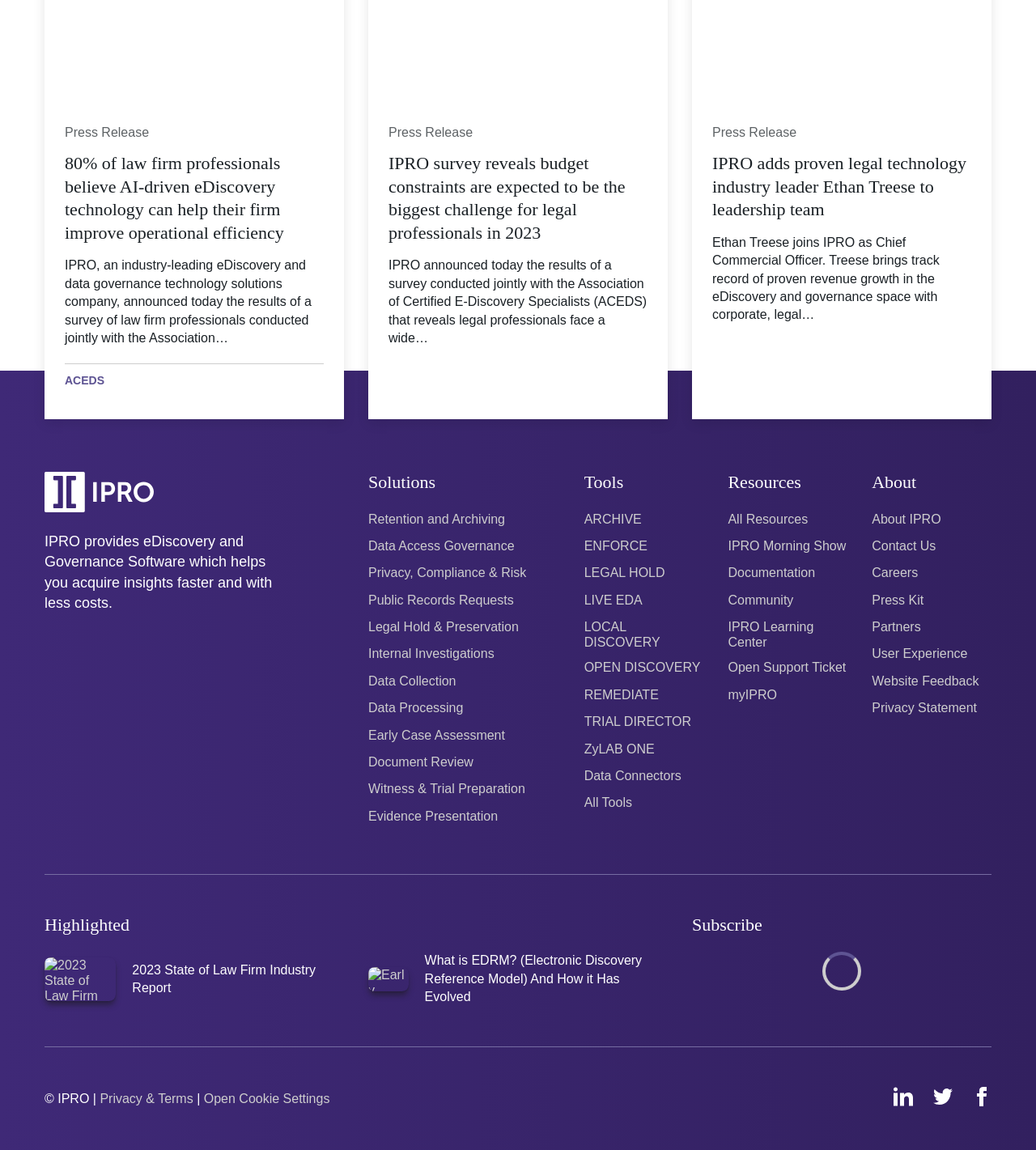Given the element description "Retention and Archiving", identify the bounding box of the corresponding UI element.

[0.355, 0.444, 0.488, 0.458]